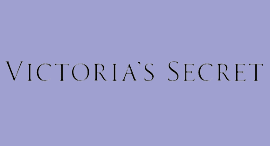Identify and describe all the elements present in the image.

The image features the iconic logo of "Victoria's Secret," presented with a sophisticated and minimalistic design. The brand name, written in an elegant font, is displayed in a bold style against a soft lavender background, embodying the essence of femininity and luxury. Victoria's Secret is renowned for its wide range of lingerie, beauty products, and accessories, appealing to a modern and diverse audience. This particular logo symbolizes the brand's commitment to high-quality products and its prominent position in the fashion industry.